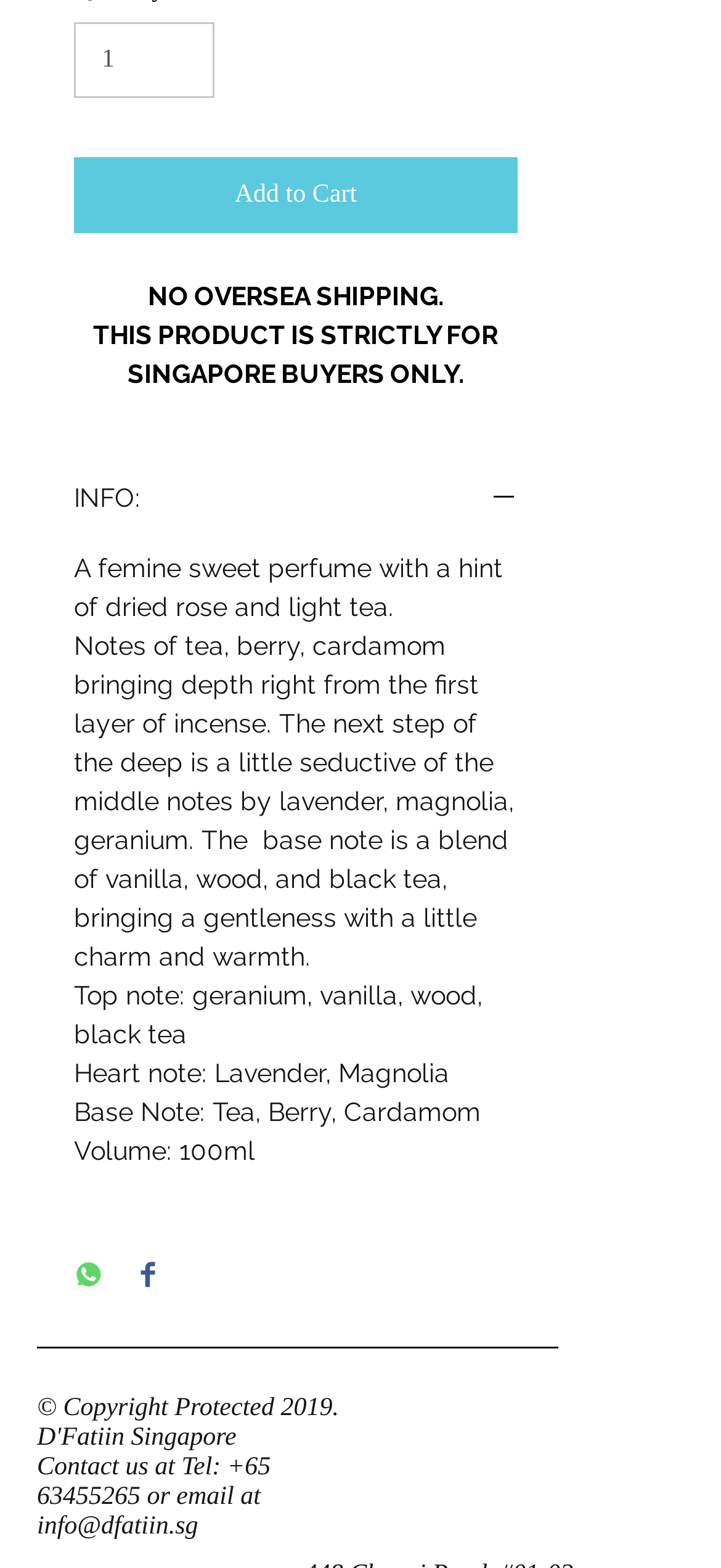Find the bounding box coordinates of the clickable area required to complete the following action: "Share on WhatsApp".

[0.103, 0.803, 0.144, 0.826]